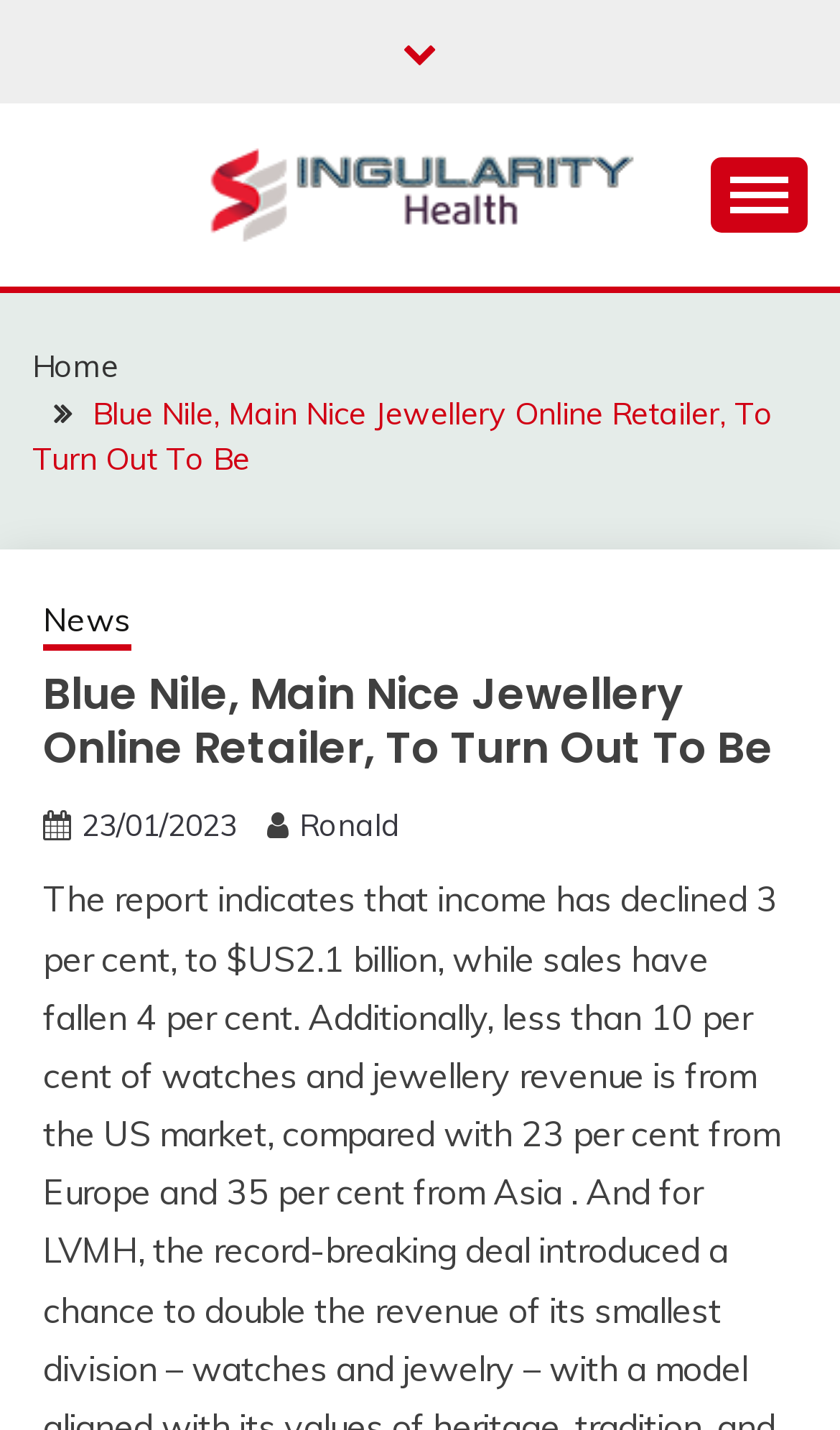Locate the bounding box coordinates of the element to click to perform the following action: 'View 'News''. The coordinates should be given as four float values between 0 and 1, in the form of [left, top, right, bottom].

[0.051, 0.417, 0.156, 0.456]